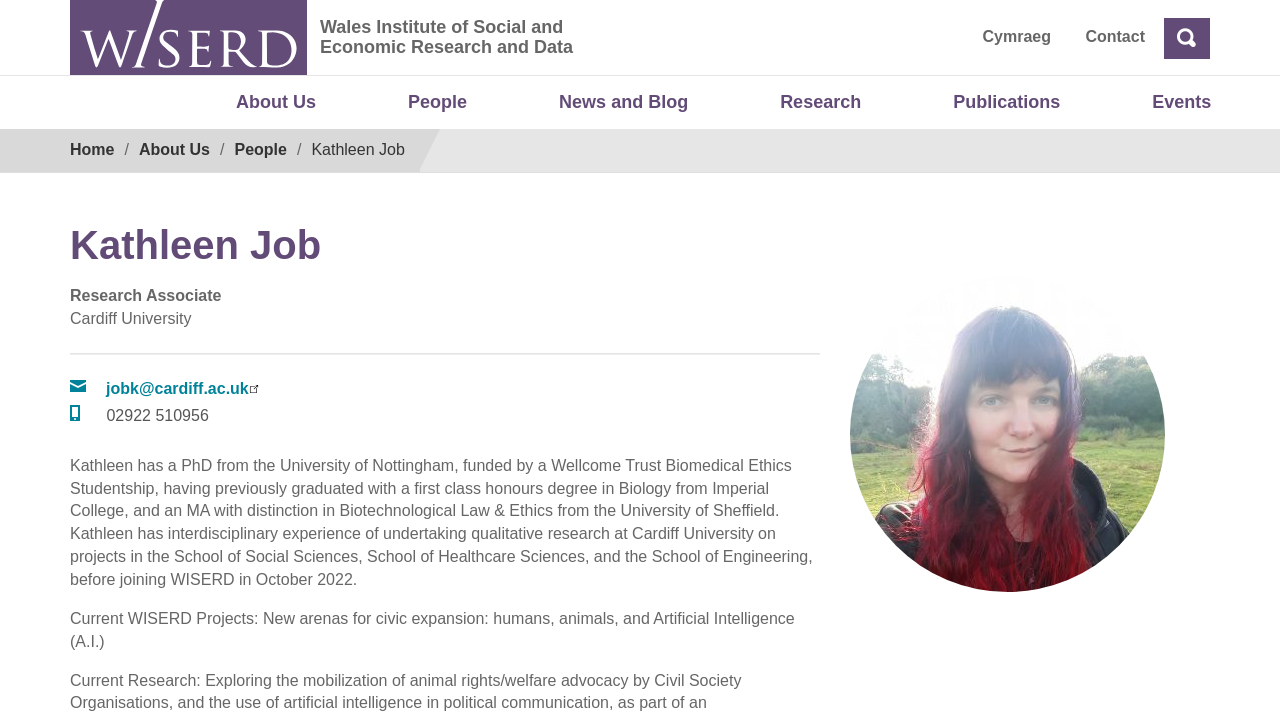Show the bounding box coordinates for the HTML element as described: "About Us".

[0.178, 0.115, 0.253, 0.173]